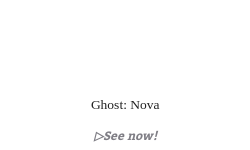Outline with detail what the image portrays.

This image features the title "Ghost: Nova," which is part of the *StarCraft* universe. Positioned below the title is a prompt that reads "▷See now!" encouraging viewers to explore more about this installment. "Ghost: Nova" is associated with the *StarCraft: Ghost* series, which centers around the character Nova, an elite stealth operative. This fictional narrative explores her adventures during the time of *StarCraft Episode I*, deepening the lore of the *StarCraft* franchise, including themes of tactical action and character development in a sci-fi setting.